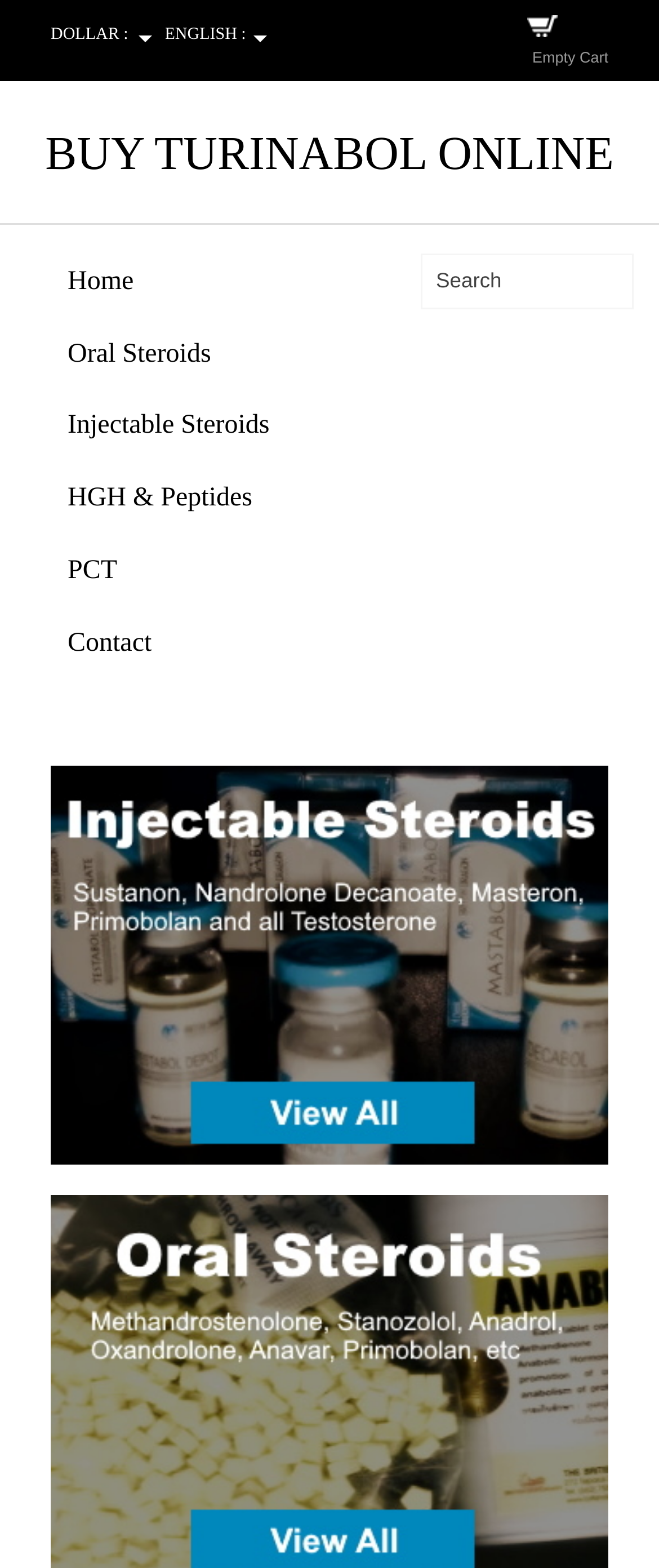What type of products are promoted in the figure?
Using the image, give a concise answer in the form of a single word or short phrase.

Injectable Steroids